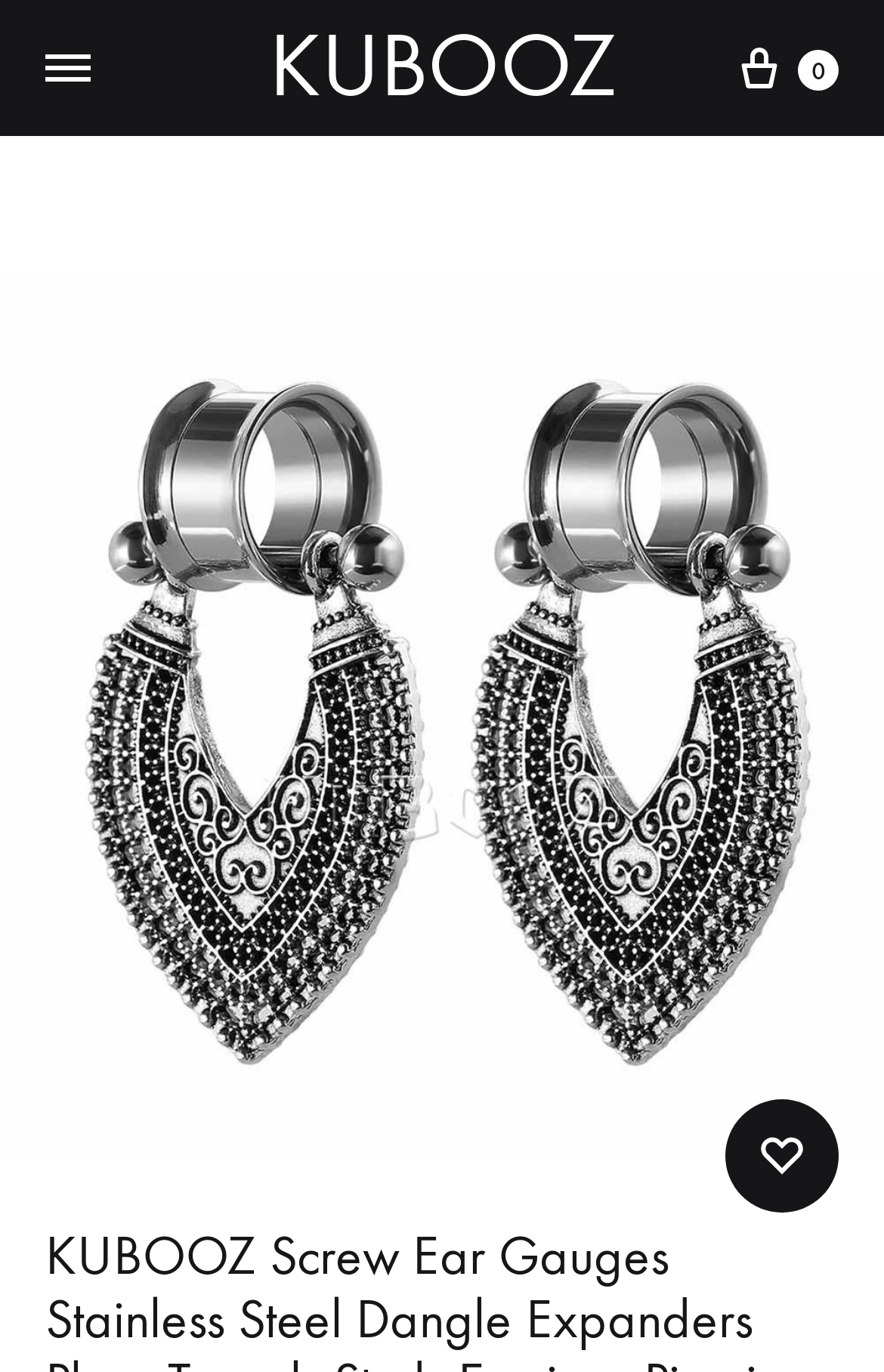How many items are in the shopping cart?
Using the information presented in the image, please offer a detailed response to the question.

The link with the text '0' is likely indicating the number of items in the shopping cart, which is zero.